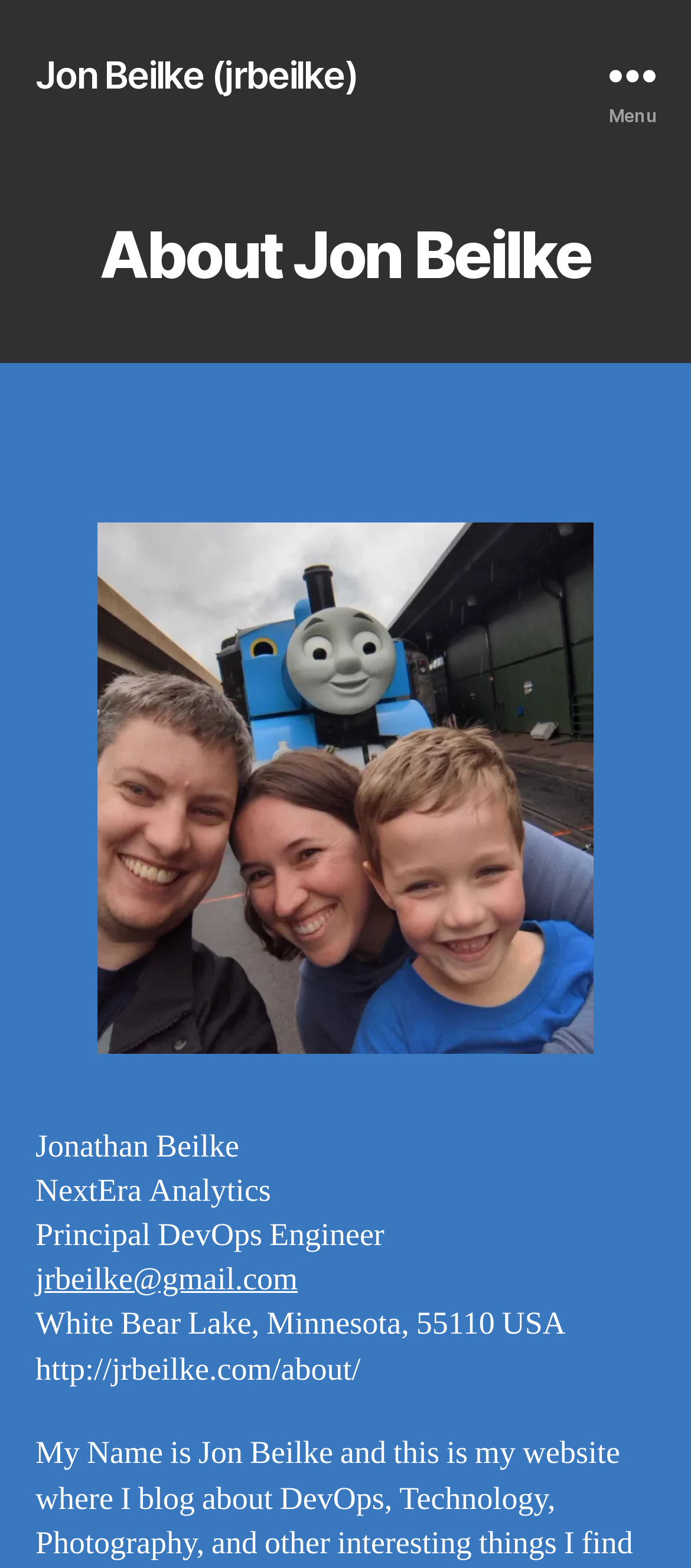What is the URL of Jon Beilke's about page?
Your answer should be a single word or phrase derived from the screenshot.

http://jrbeilke.com/about/